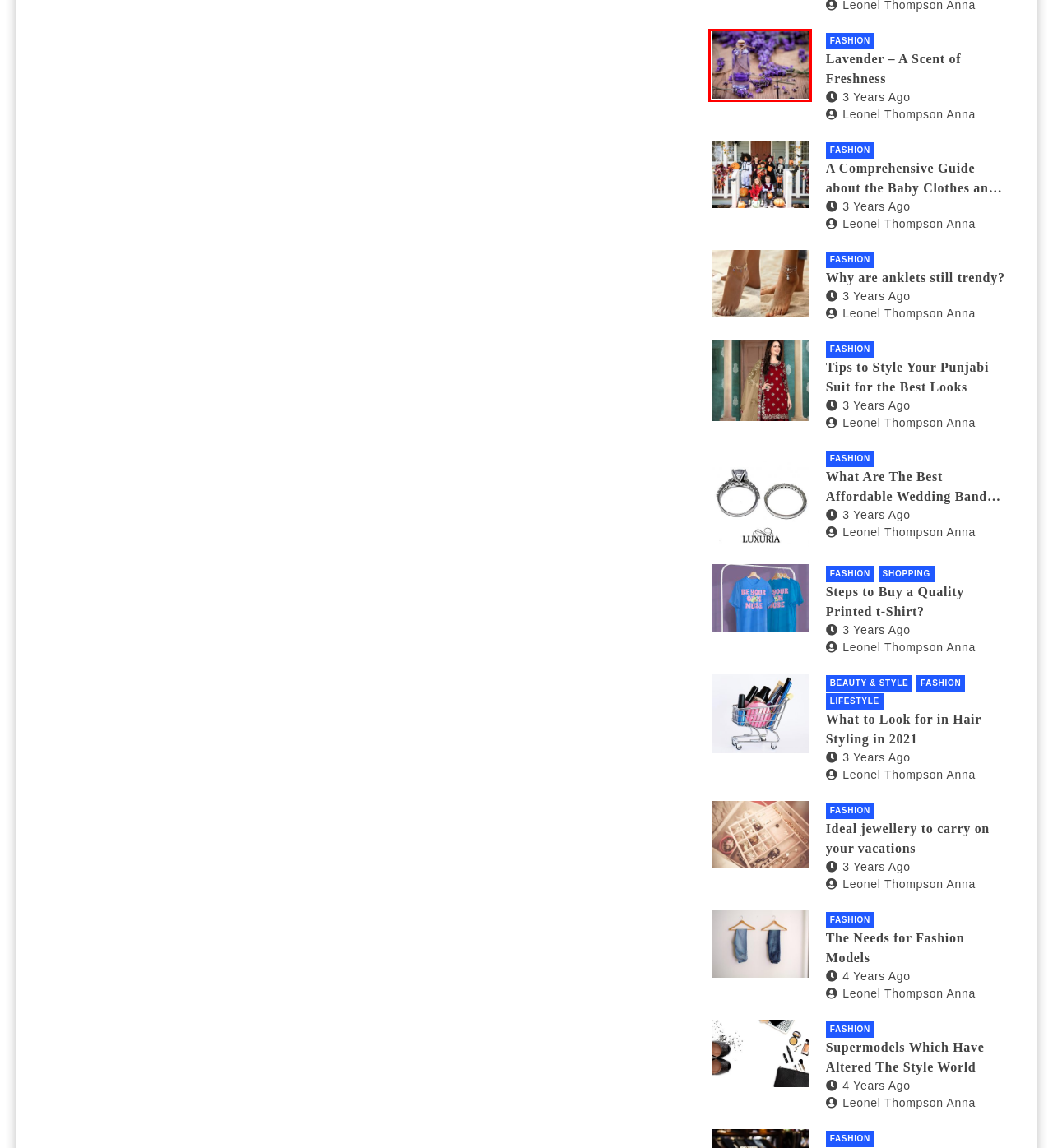Inspect the provided webpage screenshot, concentrating on the element within the red bounding box. Select the description that best represents the new webpage after you click the highlighted element. Here are the candidates:
A. What Are The Best Affordable Wedding Bands For Her? - Cl9ud Salon Spa
B. A Comprehensive Guide about the Baby Clothes and Cosplay Costumes - Cl9ud Salon Spa
C. Supermodels Which Have Altered The Style World - Cl9ud Salon Spa
D. Lavender – A Scent of Freshness - Cl9ud Salon Spa
E. Tips to Style Your Punjabi Suit for the Best Looks - Cl9ud Salon Spa
F. The Needs for Fashion Models - Cl9ud Salon Spa
G. What to Look for in Hair Styling in 2021 - Cl9ud Salon Spa
H. Steps to Buy a Quality Printed t-Shirt? - Cl9ud Salon Spa

D